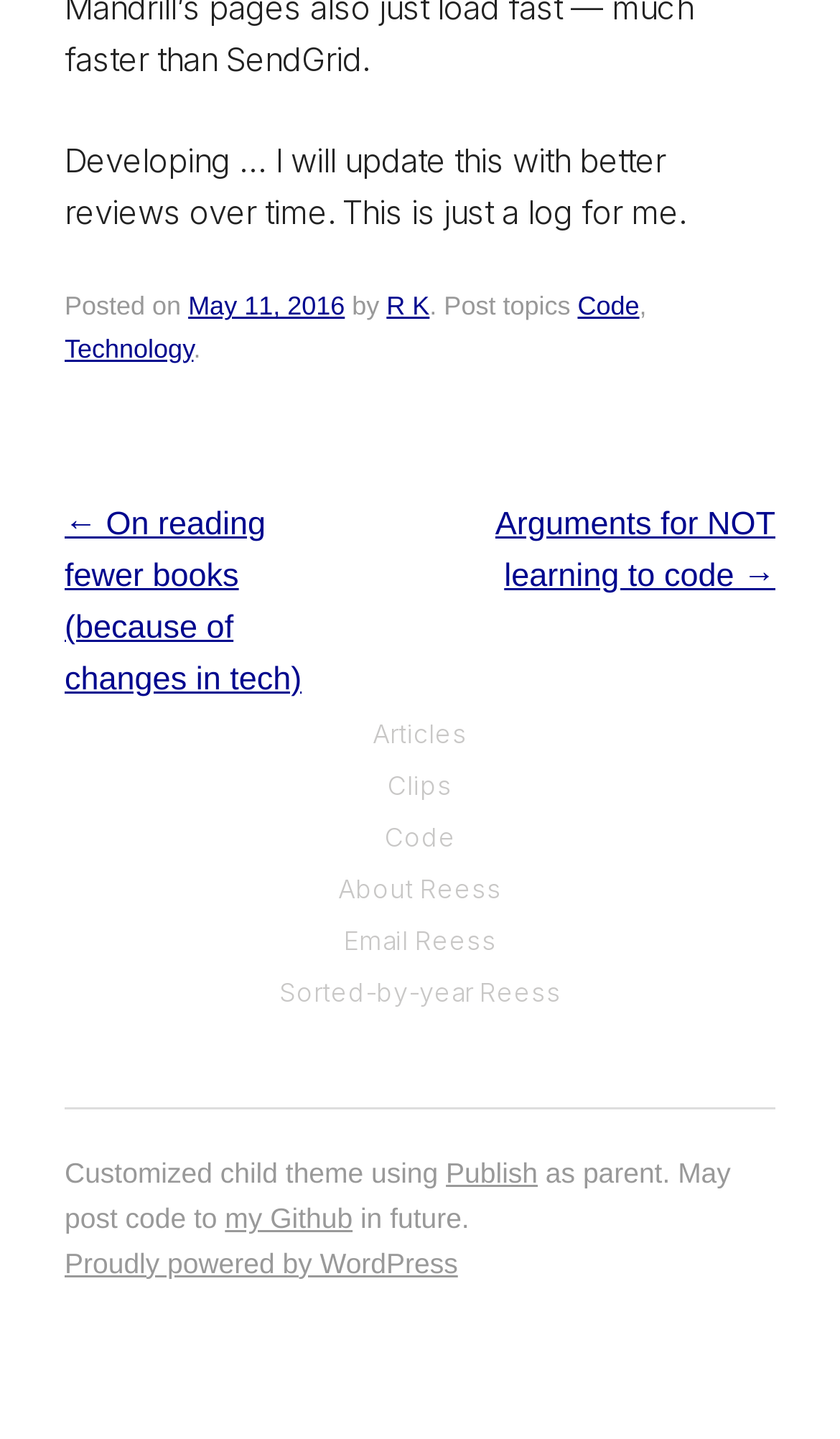Determine the bounding box coordinates of the clickable element necessary to fulfill the instruction: "Go to previous post". Provide the coordinates as four float numbers within the 0 to 1 range, i.e., [left, top, right, bottom].

[0.077, 0.351, 0.359, 0.485]